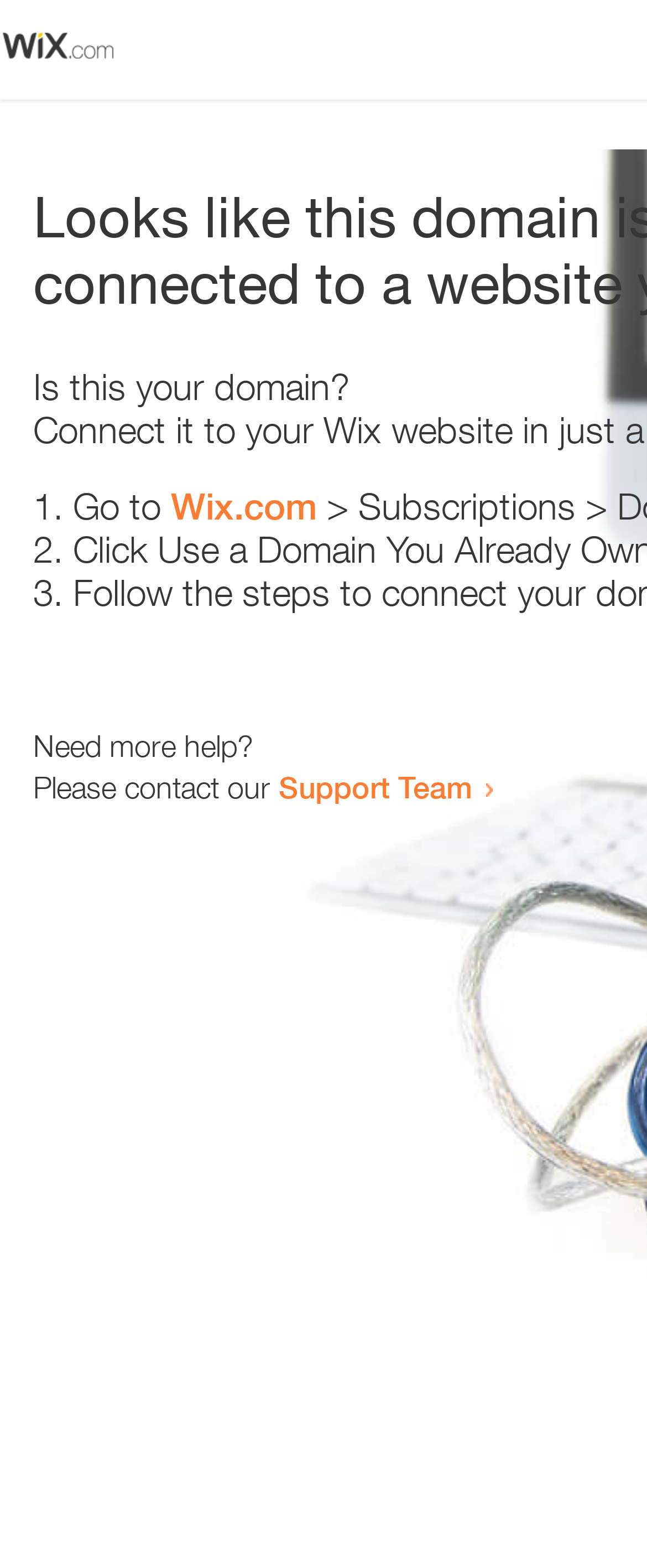What is the tone of the webpage?
Using the details shown in the screenshot, provide a comprehensive answer to the question.

The question is asking about the tone of the webpage. The answer is 'helpful' because the webpage is providing steps to resolve an issue and offering support, indicating a helpful tone.